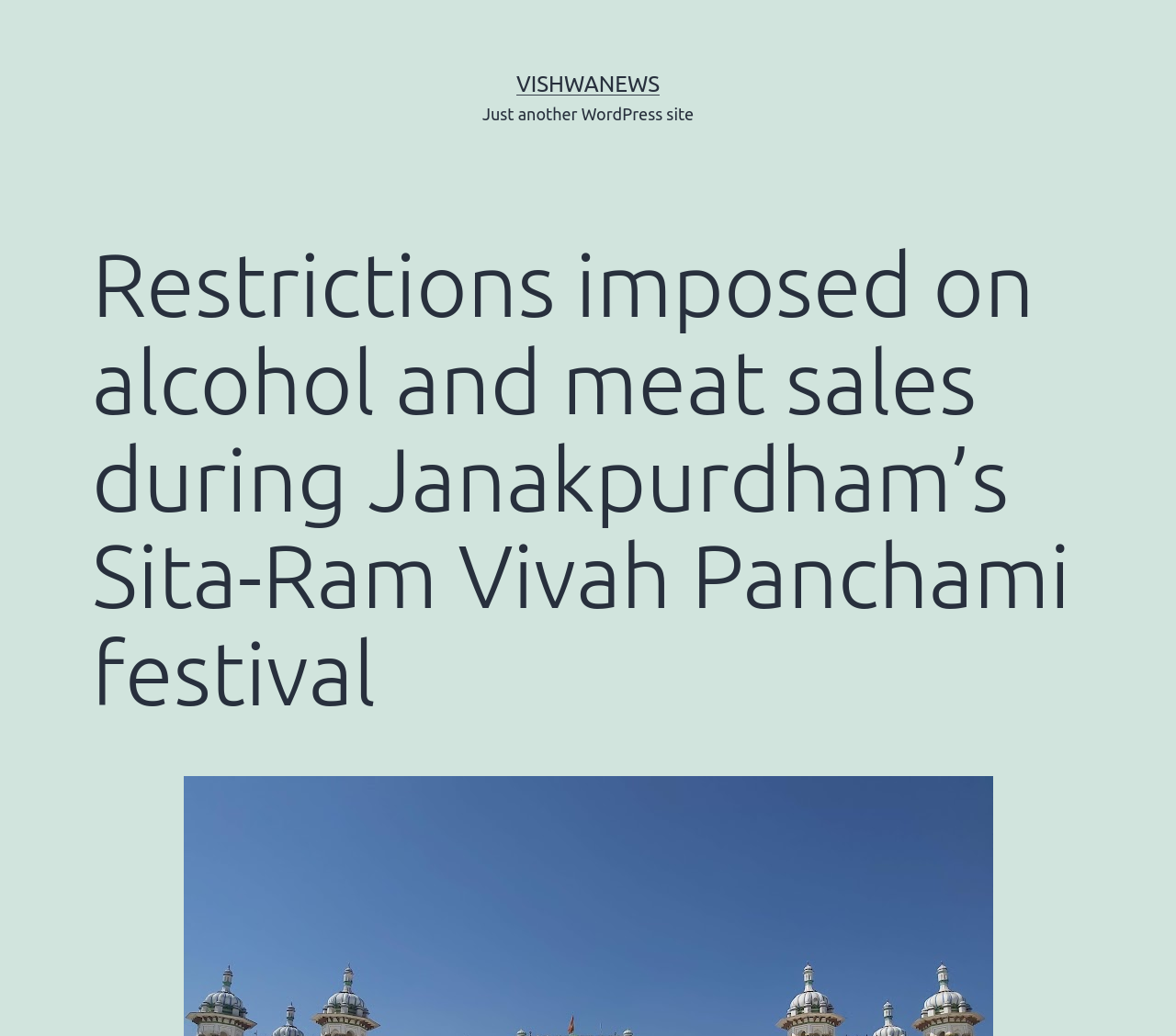Please extract the primary headline from the webpage.

Restrictions imposed on alcohol and meat sales during Janakpurdham’s Sita-Ram Vivah Panchami festival